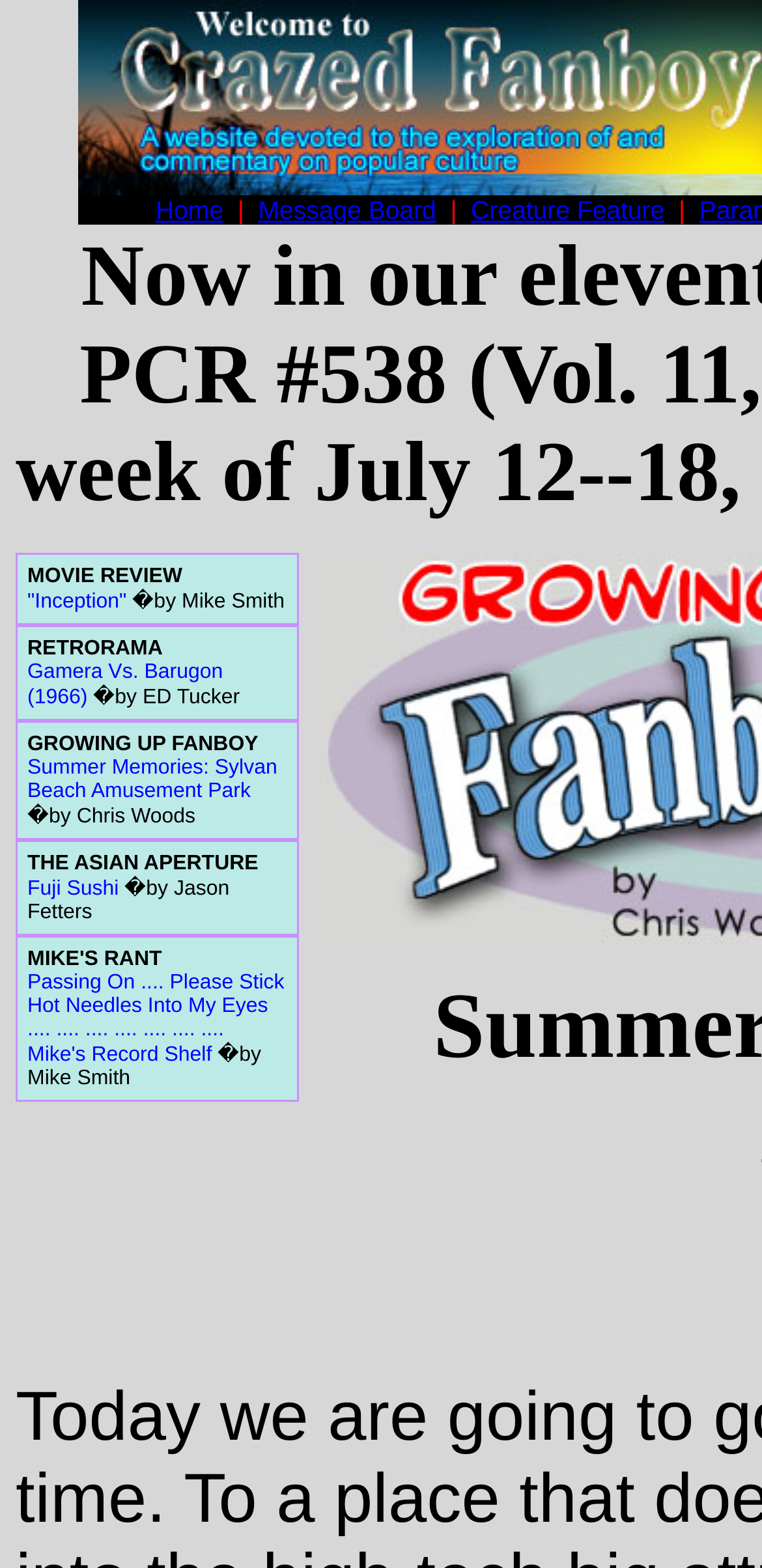Answer the question with a brief word or phrase:
What is the first link on the top navigation bar?

Home